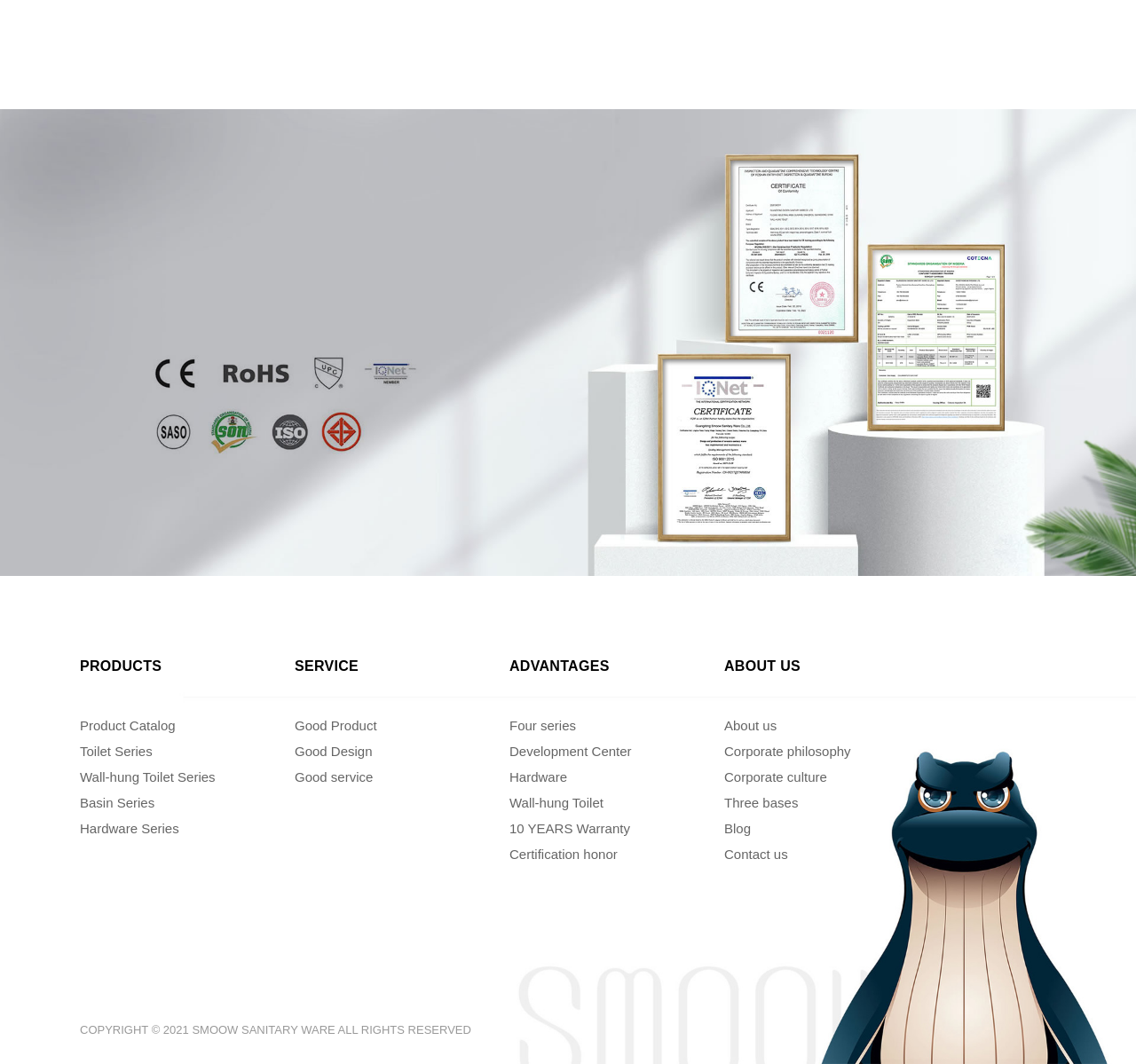What are the main categories on this website?
Using the visual information, reply with a single word or short phrase.

Products, Service, Advantages, About Us